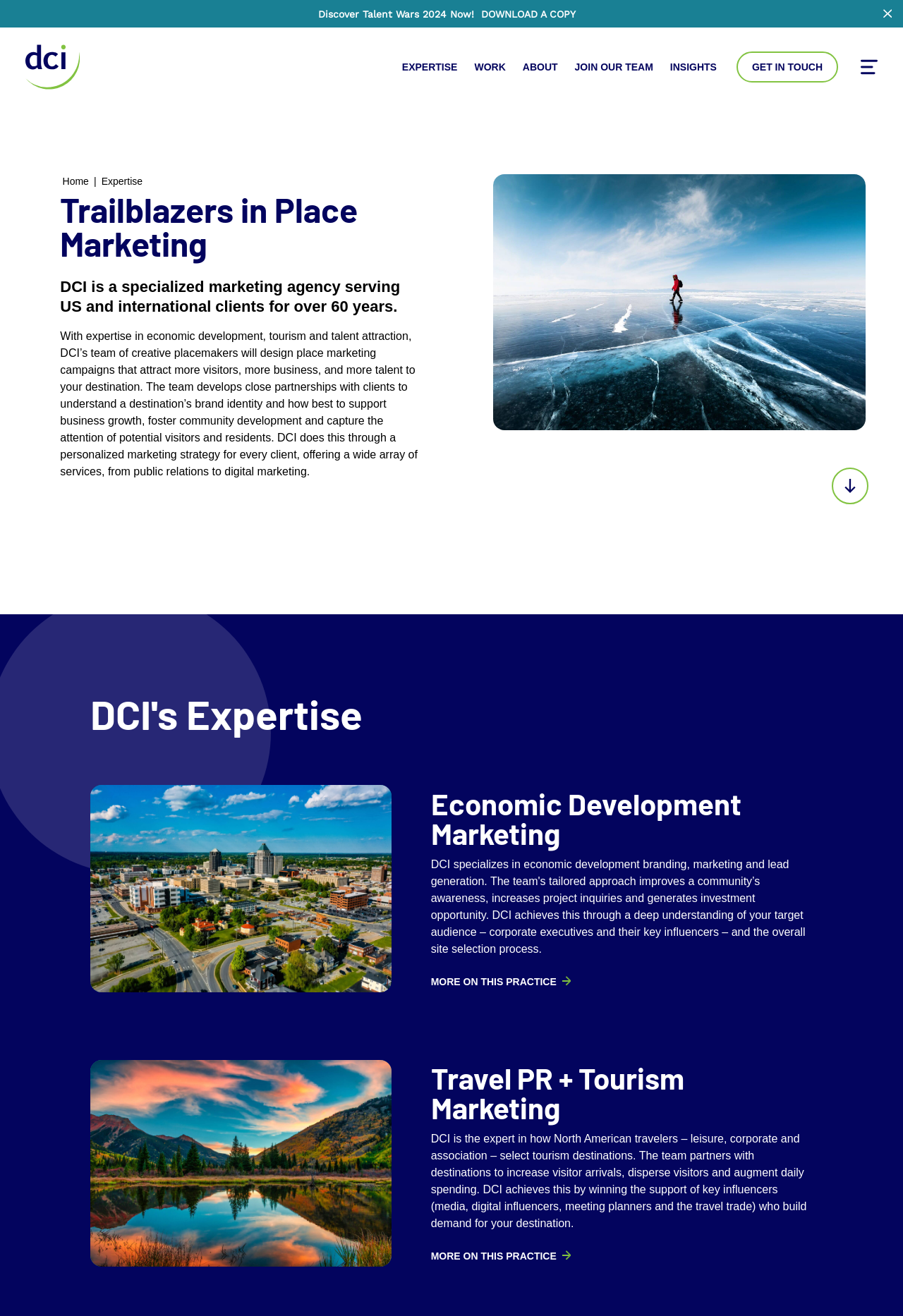Respond with a single word or phrase for the following question: 
What is the main expertise of DCI?

Economic development, tourism and talent attraction